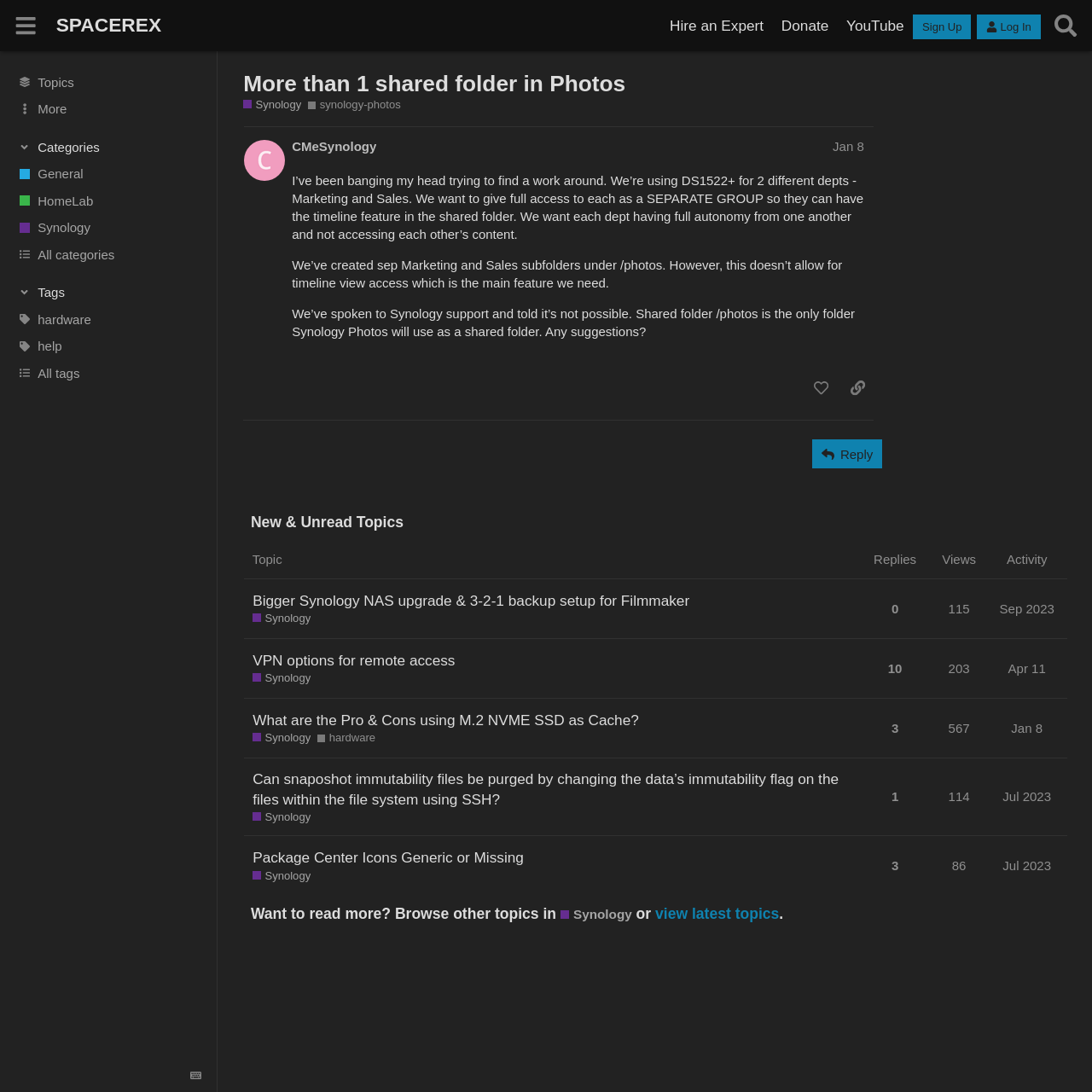Locate the bounding box coordinates of the element's region that should be clicked to carry out the following instruction: "Register". The coordinates need to be four float numbers between 0 and 1, i.e., [left, top, right, bottom].

None